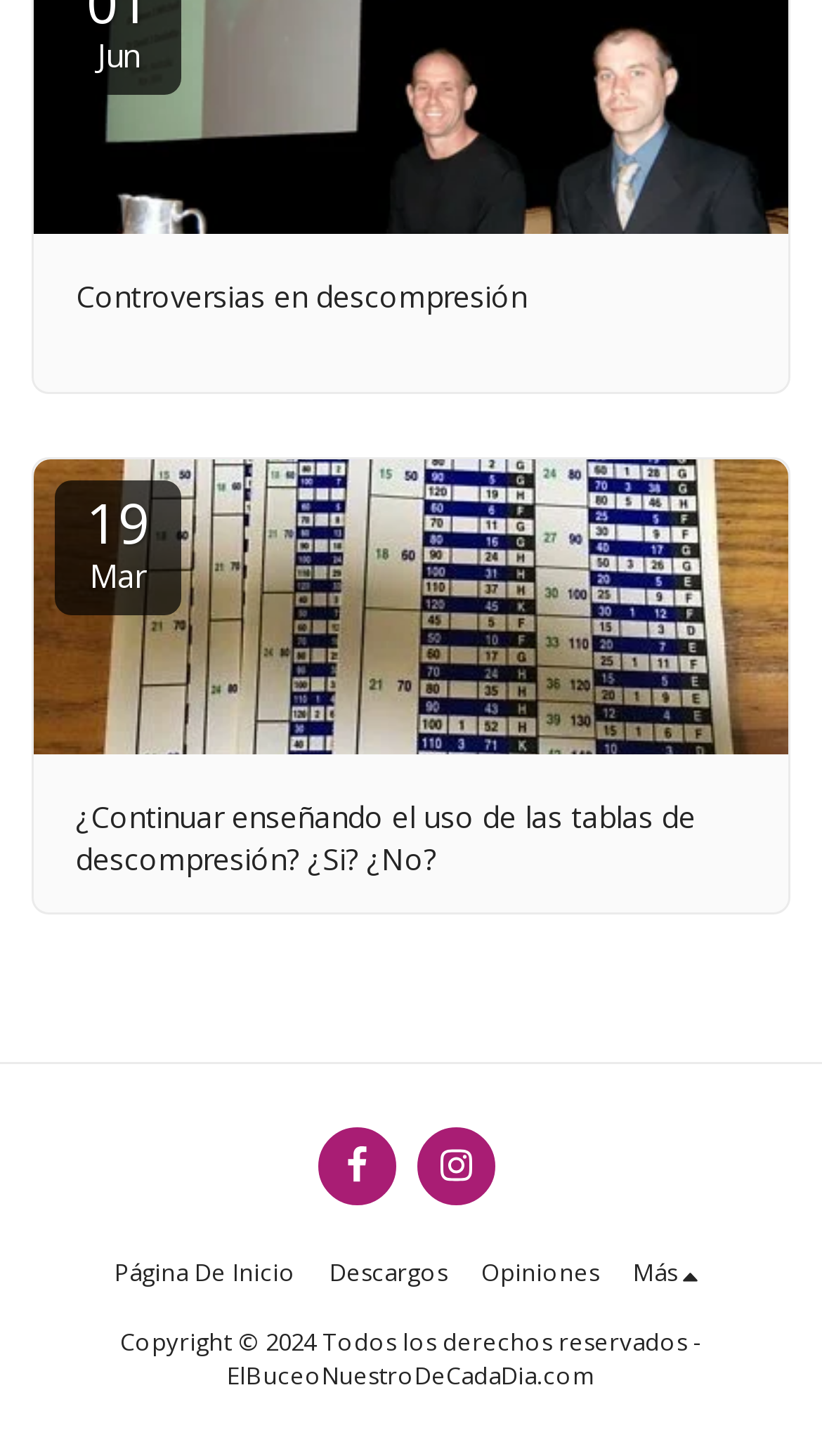Identify the bounding box coordinates of the area you need to click to perform the following instruction: "View Descargos".

[0.401, 0.86, 0.545, 0.889]